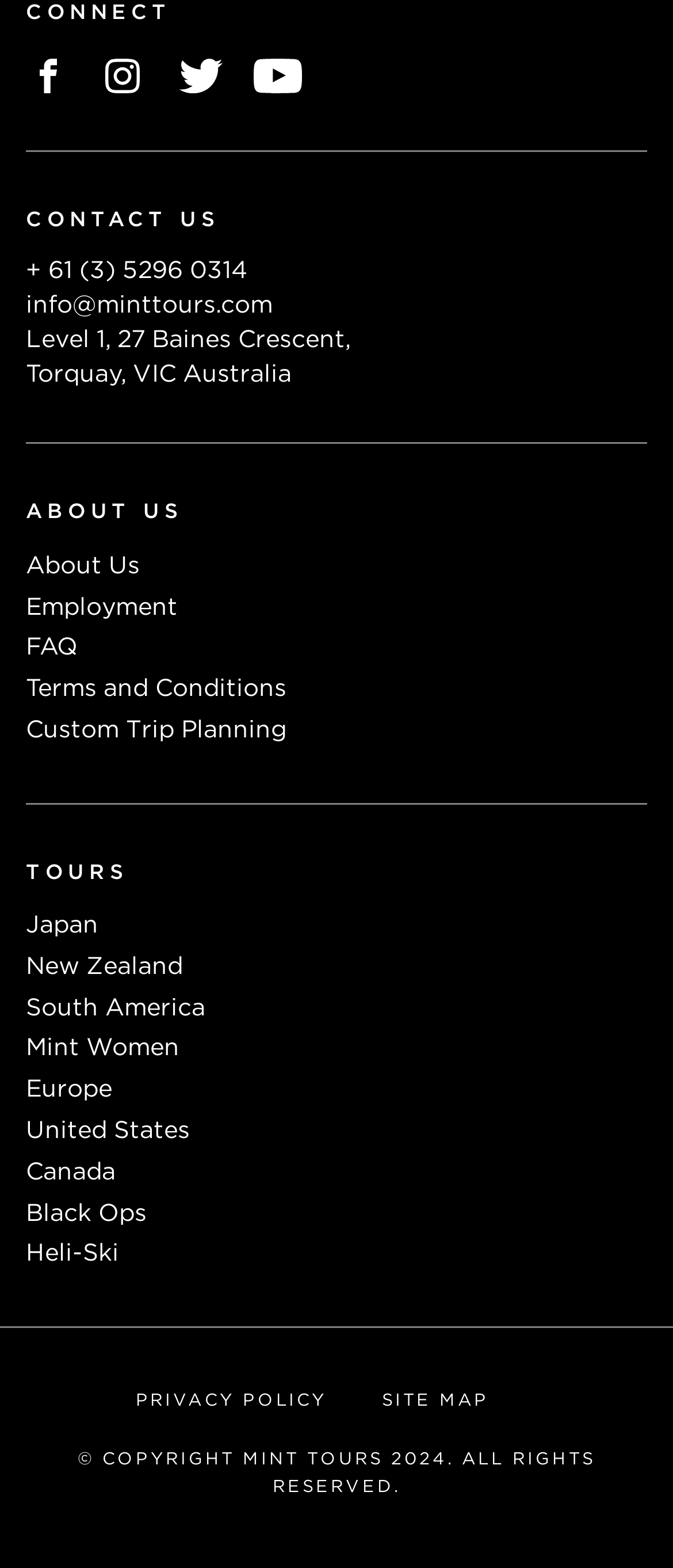Specify the bounding box coordinates of the element's area that should be clicked to execute the given instruction: "View Site Map". The coordinates should be four float numbers between 0 and 1, i.e., [left, top, right, bottom].

[0.568, 0.886, 0.727, 0.899]